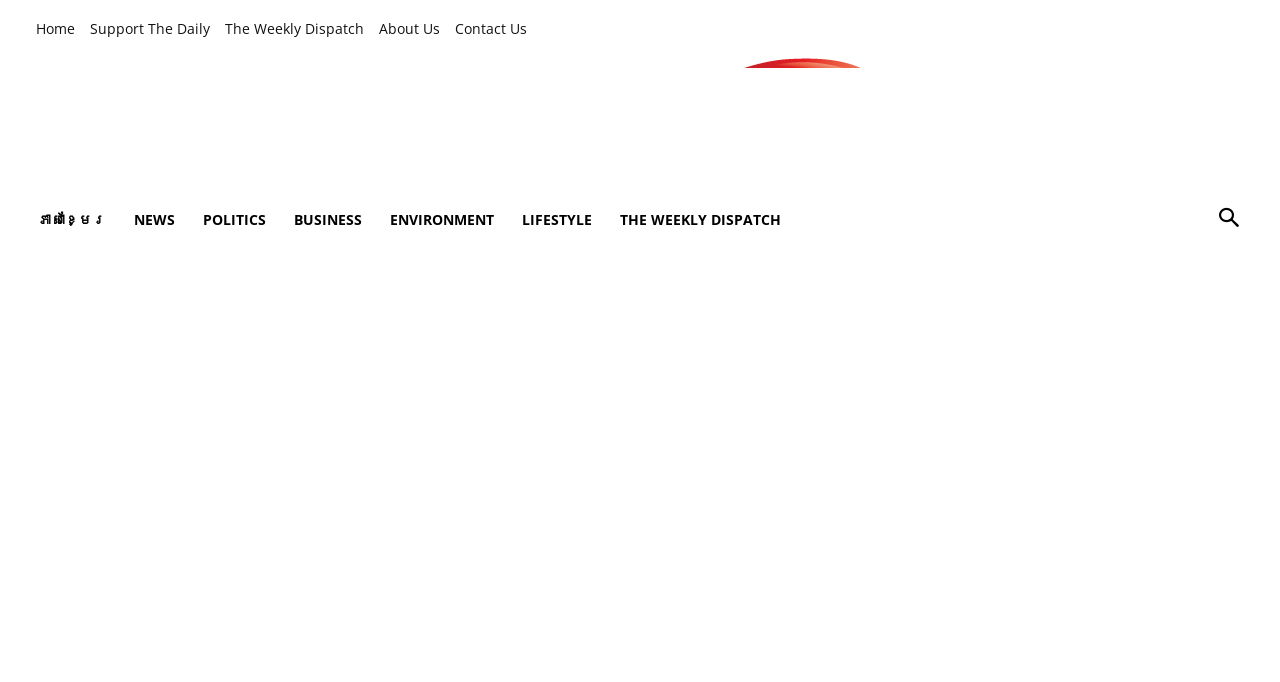Identify the bounding box coordinates for the element you need to click to achieve the following task: "switch to khmer language". Provide the bounding box coordinates as four float numbers between 0 and 1, in the form [left, top, right, bottom].

[0.019, 0.287, 0.094, 0.357]